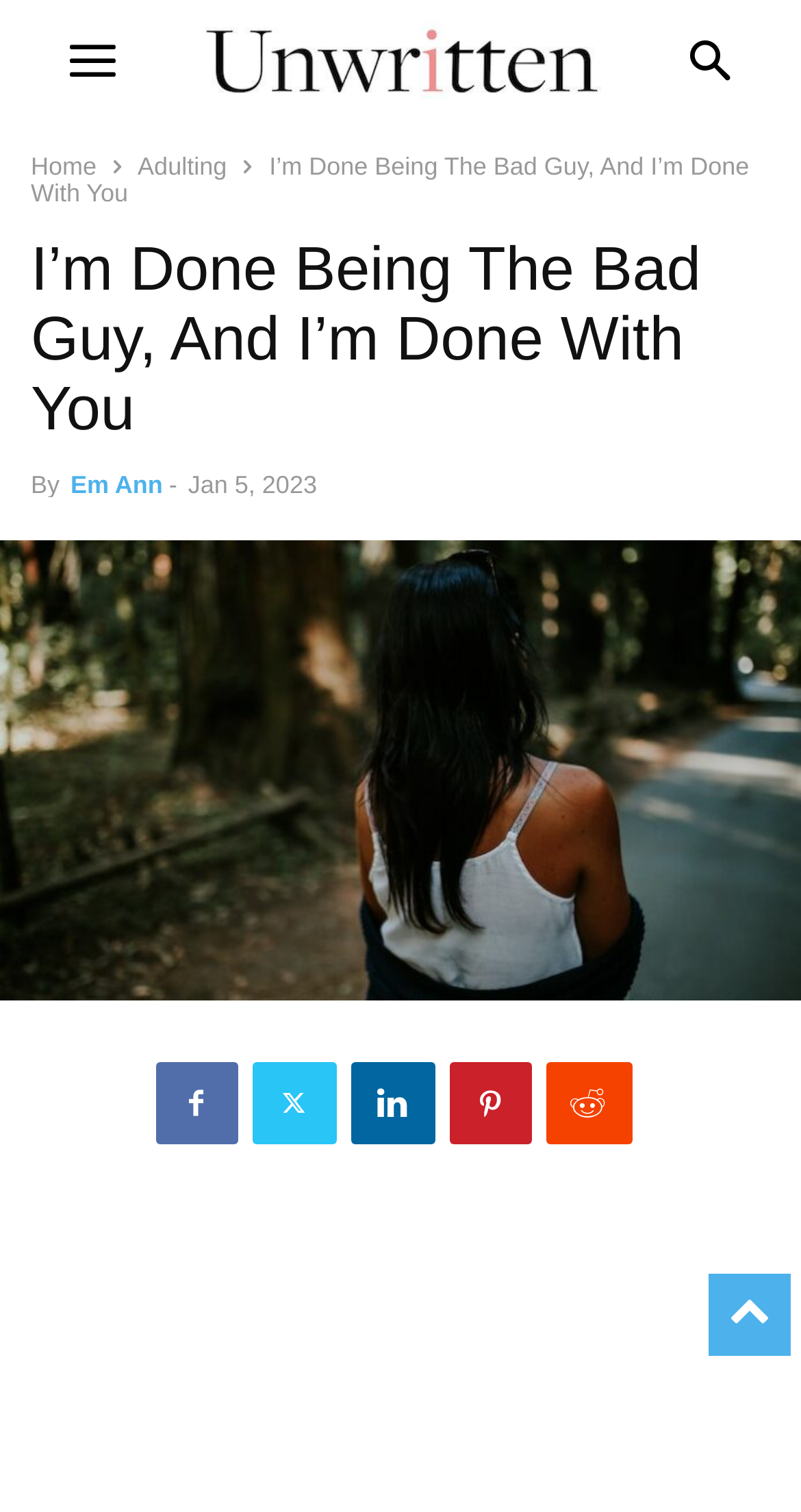Give the bounding box coordinates for the element described by: "Nina Gaßmann".

None